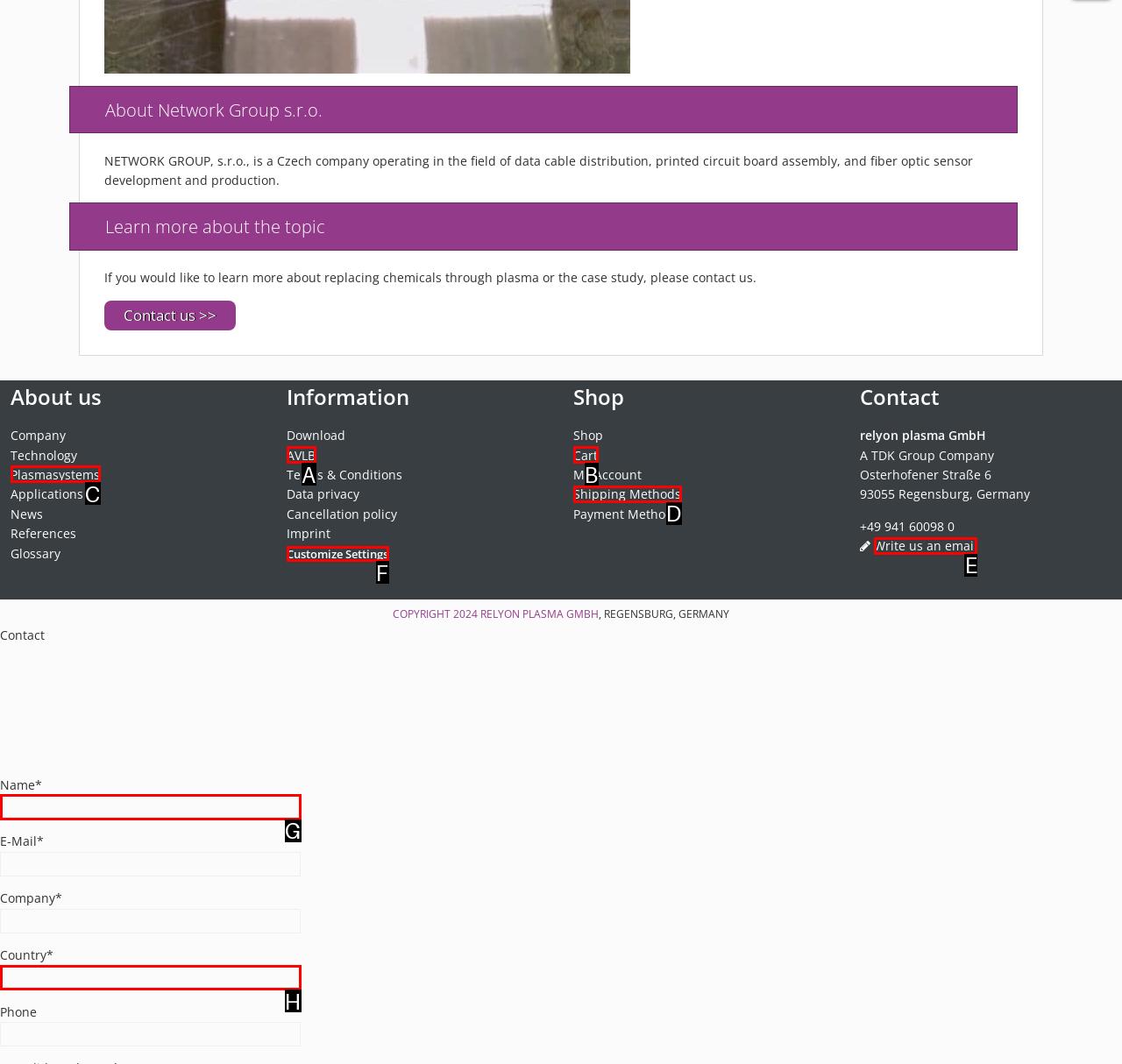Determine which HTML element to click for this task: Click on 'Write us an email' Provide the letter of the selected choice.

E